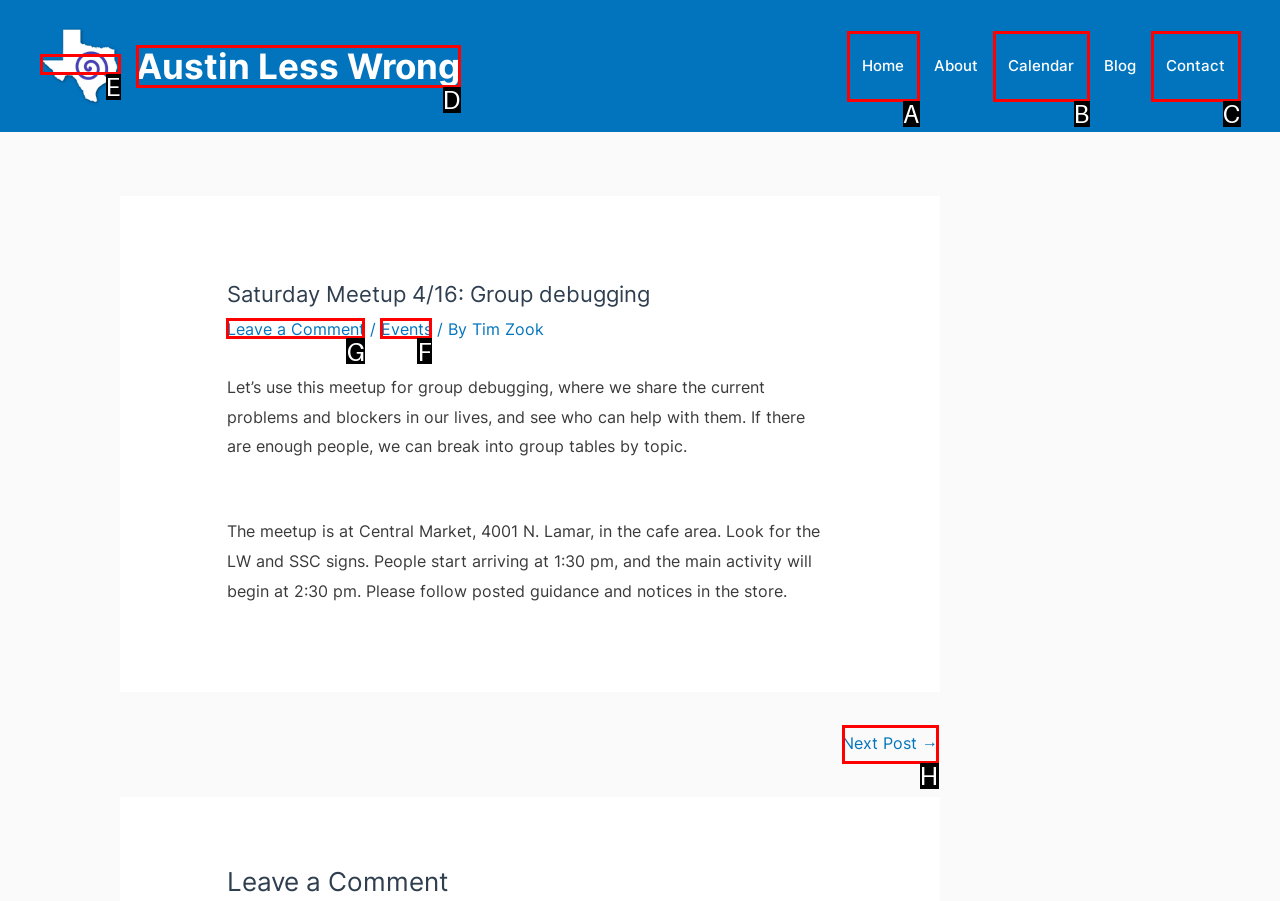Select the appropriate bounding box to fulfill the task: Leave a comment on the post Respond with the corresponding letter from the choices provided.

G